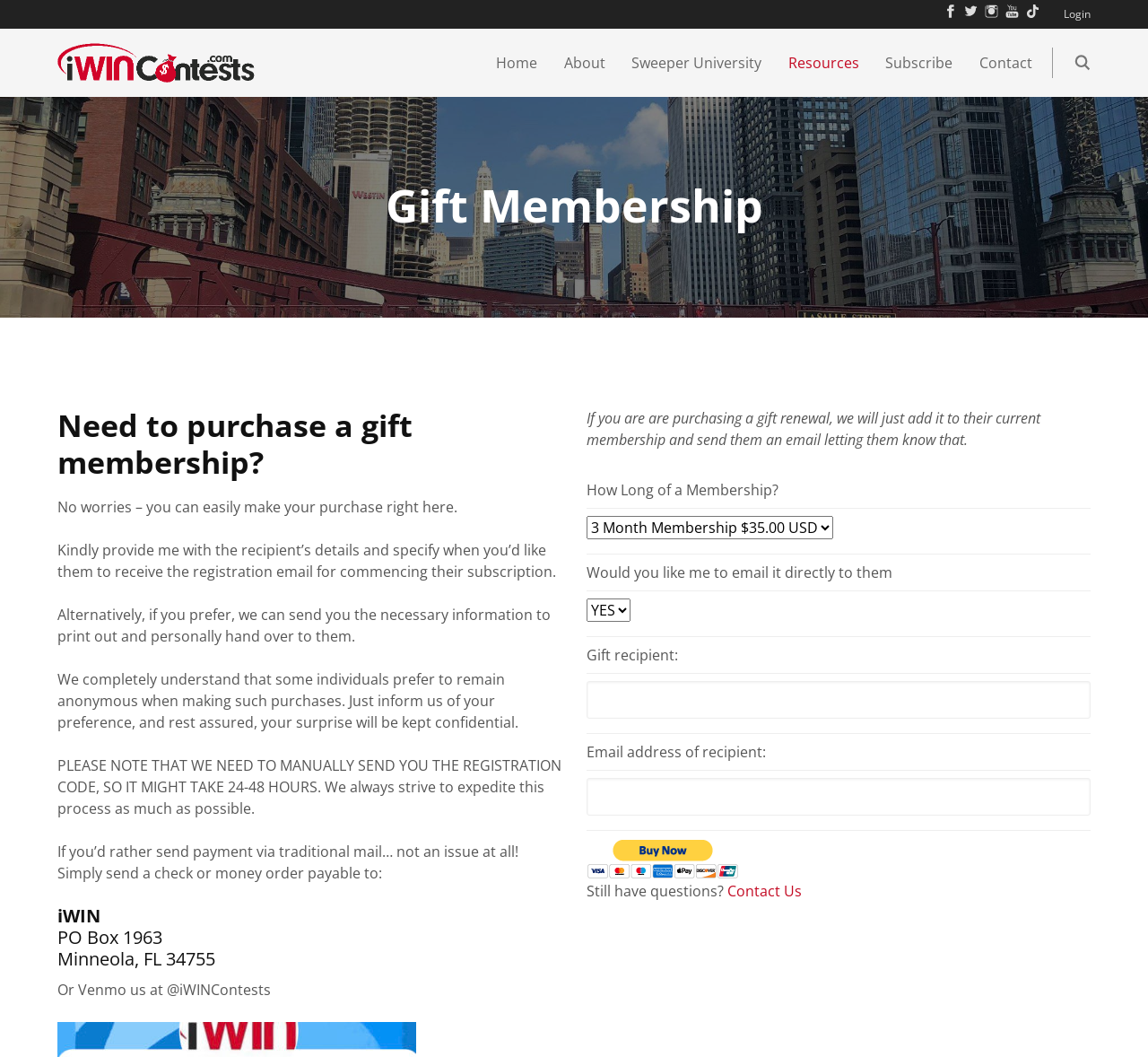Describe all the key features and sections of the webpage thoroughly.

The webpage is about purchasing a gift membership for iWINContests. At the top, there are five social media links with icons, followed by a login link and a logo image. The main navigation menu is located below, with links to Home, About, Sweeper University, Resources, Subscribe, and Contact.

The main content area is divided into two sections. The left section has a heading "Gift Membership" and provides information about purchasing a gift membership. There are several paragraphs of text explaining the process, including the option to remain anonymous and the possibility of sending payment via traditional mail.

The right section has a table with a form to fill out to purchase a gift membership. The form has several fields, including the length of the membership, whether to email the gift directly to the recipient, and the recipient's information. There is also a button to "Buy Now" and a link to "Contact Us" for any questions.

Throughout the page, there are several headings and static text elements that provide additional information and instructions. Overall, the page is focused on guiding the user through the process of purchasing a gift membership for iWINContests.